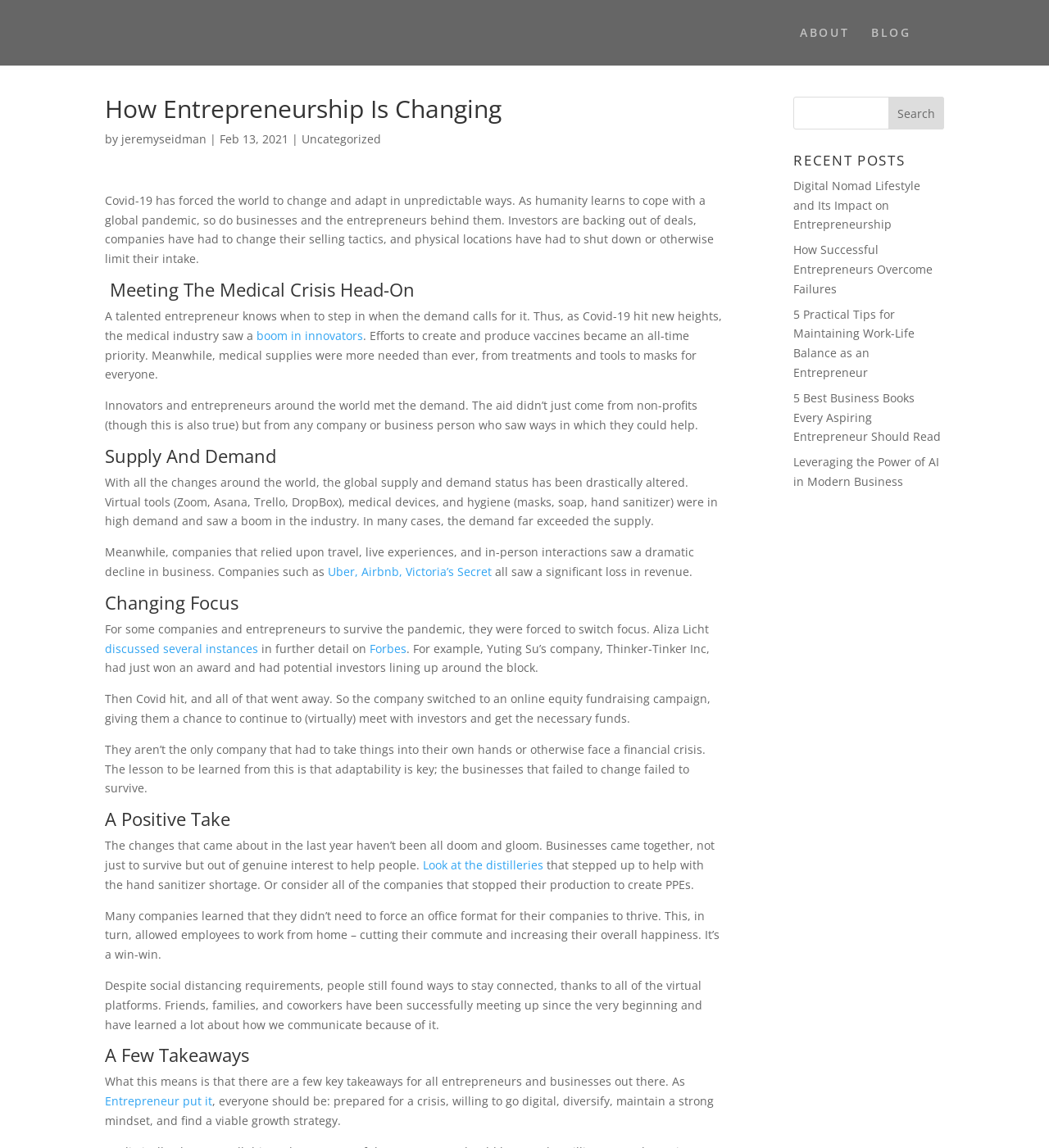Construct a comprehensive description capturing every detail on the webpage.

The webpage is an article titled "How Entrepreneurship Is Changing" by Jeremy Seidman, with a focus on the impact of the COVID-19 pandemic on businesses and entrepreneurs. At the top of the page, there are navigation links to "ABOUT" and "BLOG" on the right, and a search bar on the left.

The article is divided into several sections, each with a heading. The first section introduces the topic, explaining how the pandemic has forced businesses and entrepreneurs to adapt and change. The text is accompanied by a link to the author's name, Jeremy Seidman.

The next section, "Meeting The Medical Crisis Head-On", discusses how entrepreneurs have responded to the medical crisis by innovating and producing vaccines, medical supplies, and other essential items. This section includes a link to "boom in innovators".

The following sections, "Supply And Demand", "Changing Focus", and "A Positive Take", explore the changes in the global supply and demand, how companies have had to switch focus to survive, and the positive outcomes of the pandemic, such as increased adaptability and the rise of virtual platforms.

The article also includes several other sections, including "A Few Takeaways", which summarizes the key lessons for entrepreneurs and businesses.

On the right side of the page, there is a section titled "RECENT POSTS" with links to five other articles on related topics, such as the digital nomad lifestyle, overcoming failures, and maintaining work-life balance.

Overall, the webpage is a well-structured article with clear headings and concise text, accompanied by relevant links and a search bar at the top.